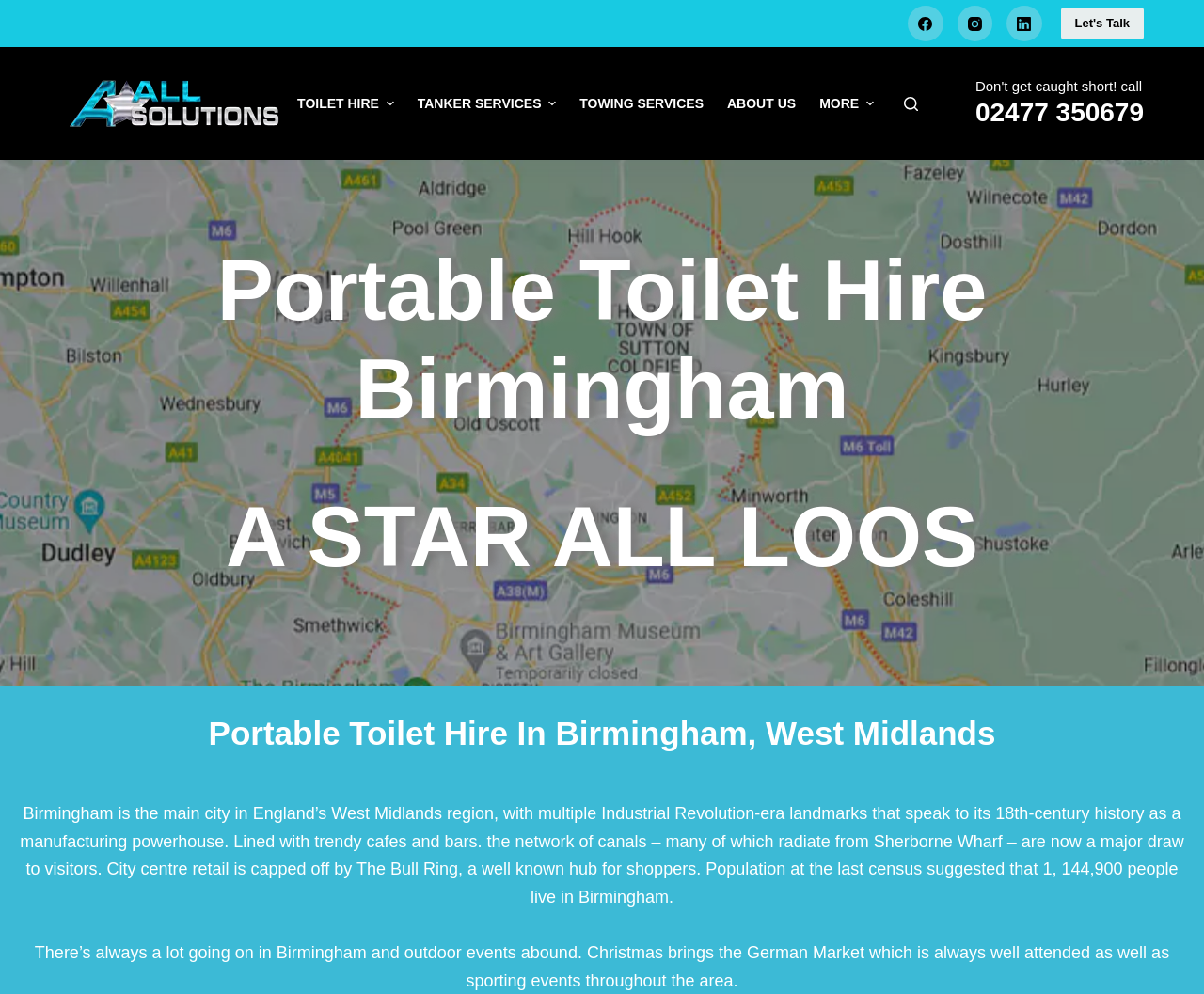Carefully observe the image and respond to the question with a detailed answer:
What is the phone number for office contact?

I found the phone number by looking at the 'Contact Info' section, where it is listed as 'Office: 02477 350679'.